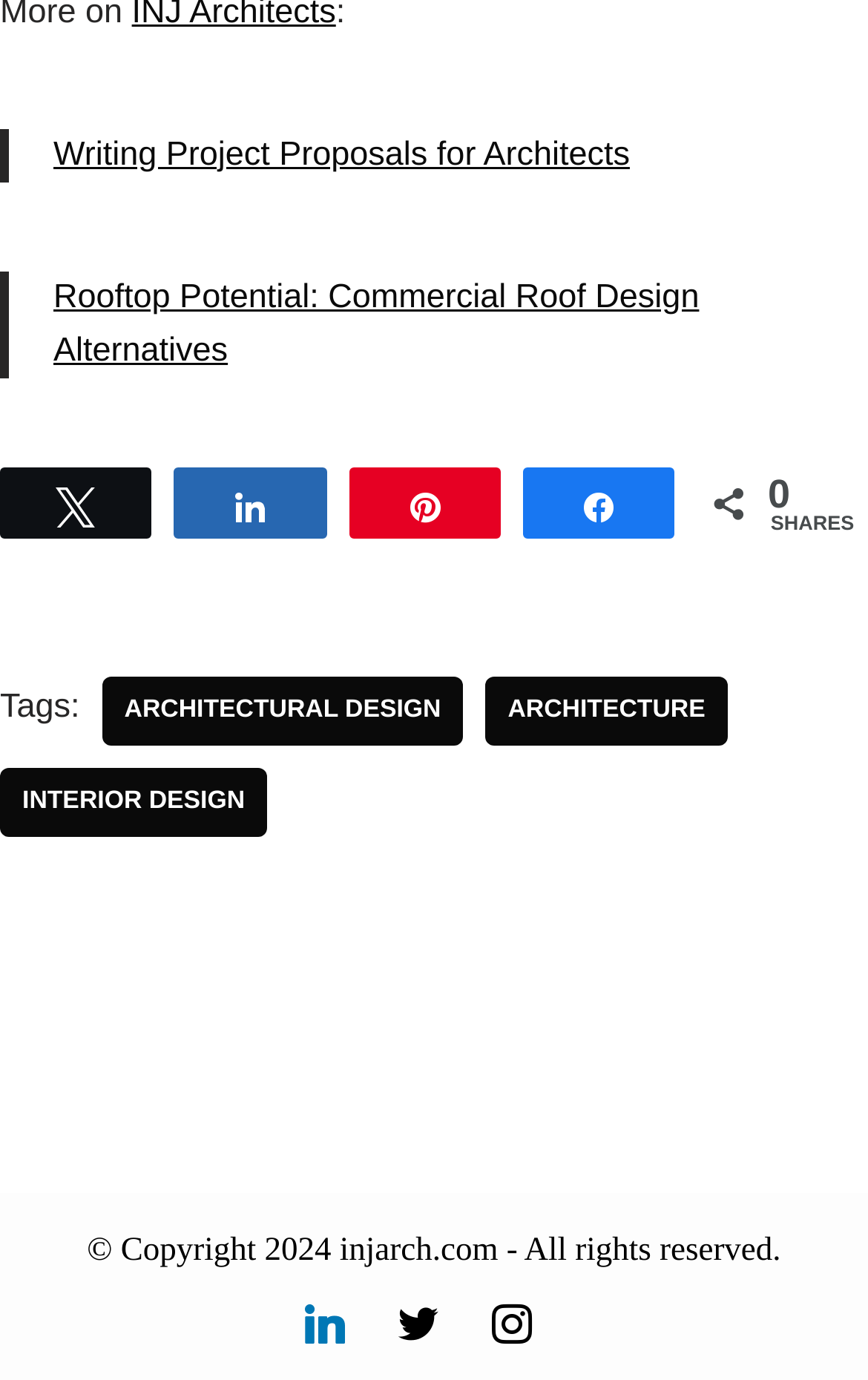Kindly determine the bounding box coordinates for the area that needs to be clicked to execute this instruction: "Check the number of shares".

[0.885, 0.341, 0.91, 0.374]